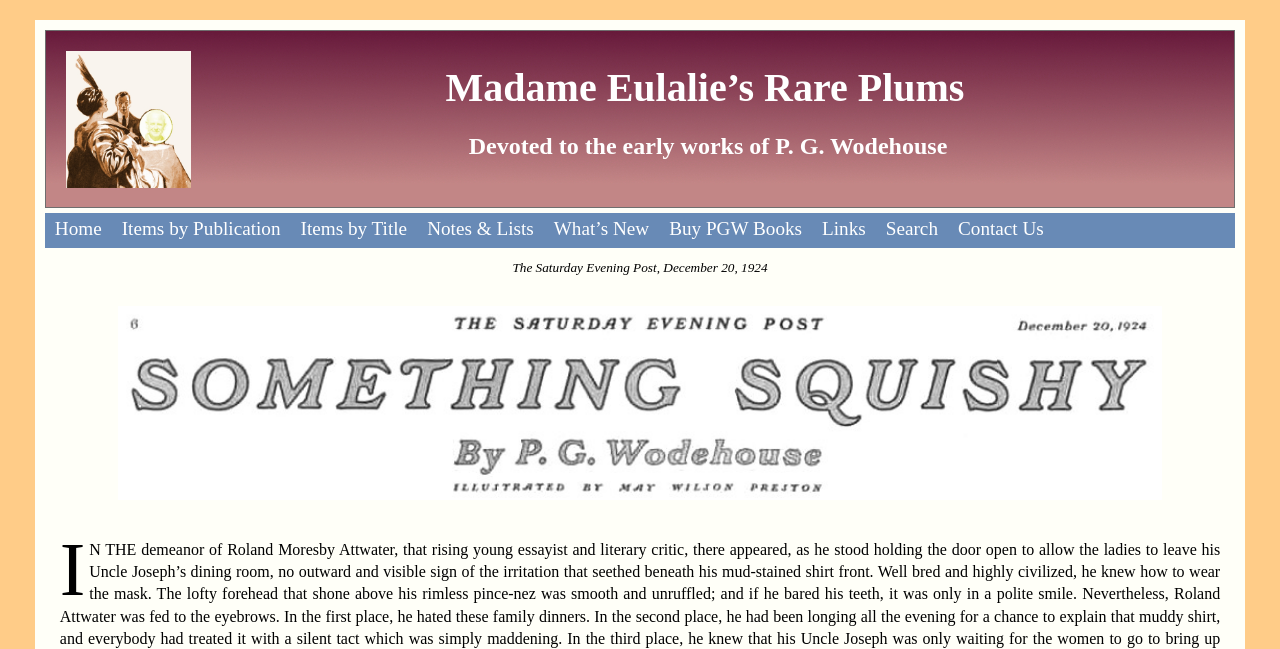Find the bounding box coordinates for the UI element that matches this description: "Notes & Lists".

[0.326, 0.328, 0.425, 0.382]